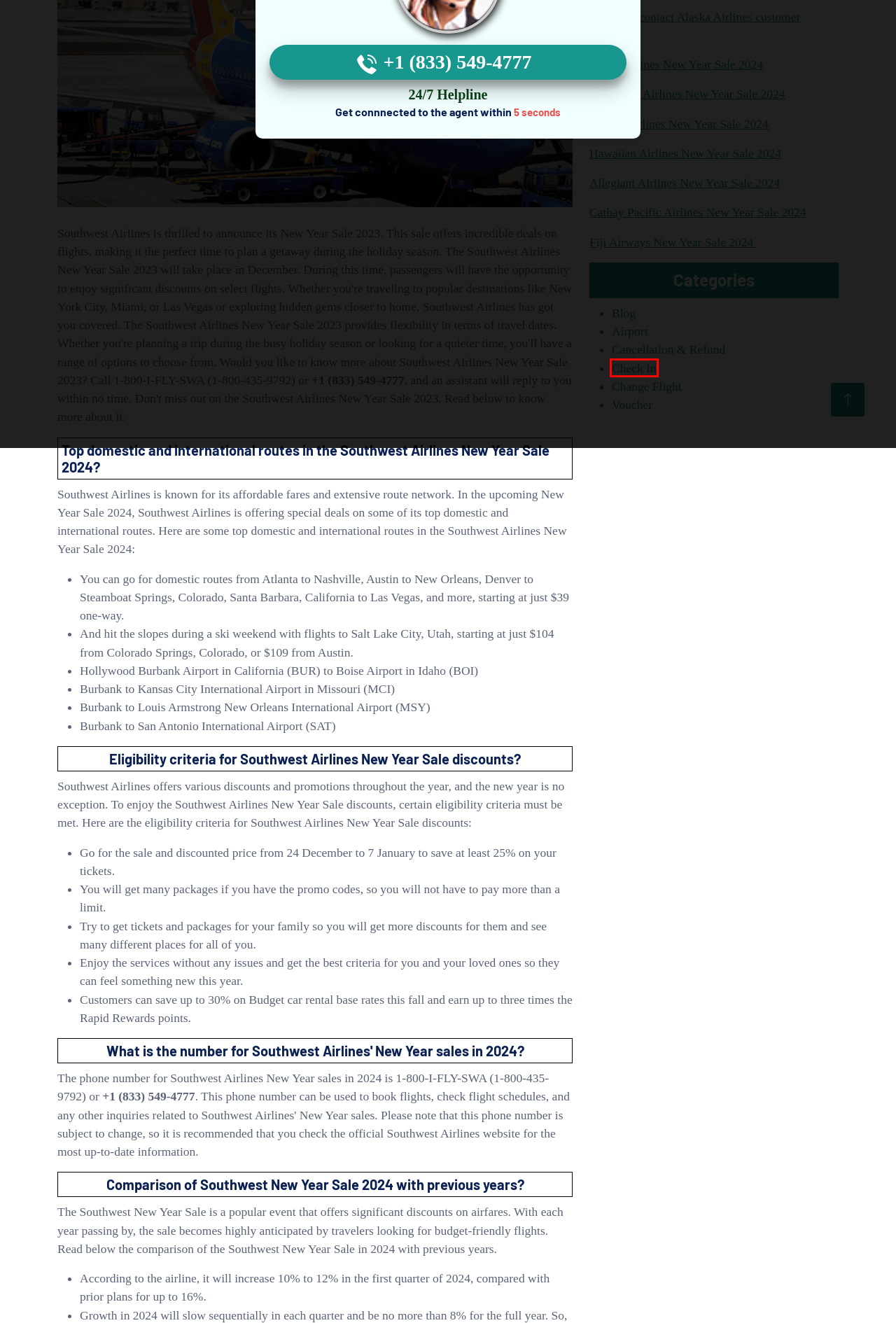Examine the screenshot of a webpage with a red bounding box around a UI element. Select the most accurate webpage description that corresponds to the new page after clicking the highlighted element. Here are the choices:
A. How Do I Contact Alaska Airlines Customer Service | +1 (833) 549-4777
B. Change Flight | Call Travel Desk | Airlines
C. Hawaiian Airlines New Year Sale 2024 | +1 (833) 549-4777
D. Flight Voucher | Call Travel Desk | Claim | Redeem
E. Fiji Airways New Year Sale 2024 | +1 (833) 549-4777
F. Allegiant Airlines New Year Sale 2024 | +1 (833) 549-4777
G. Call Travel Desk - Check In
H. Call Travel Desk - Airport

G